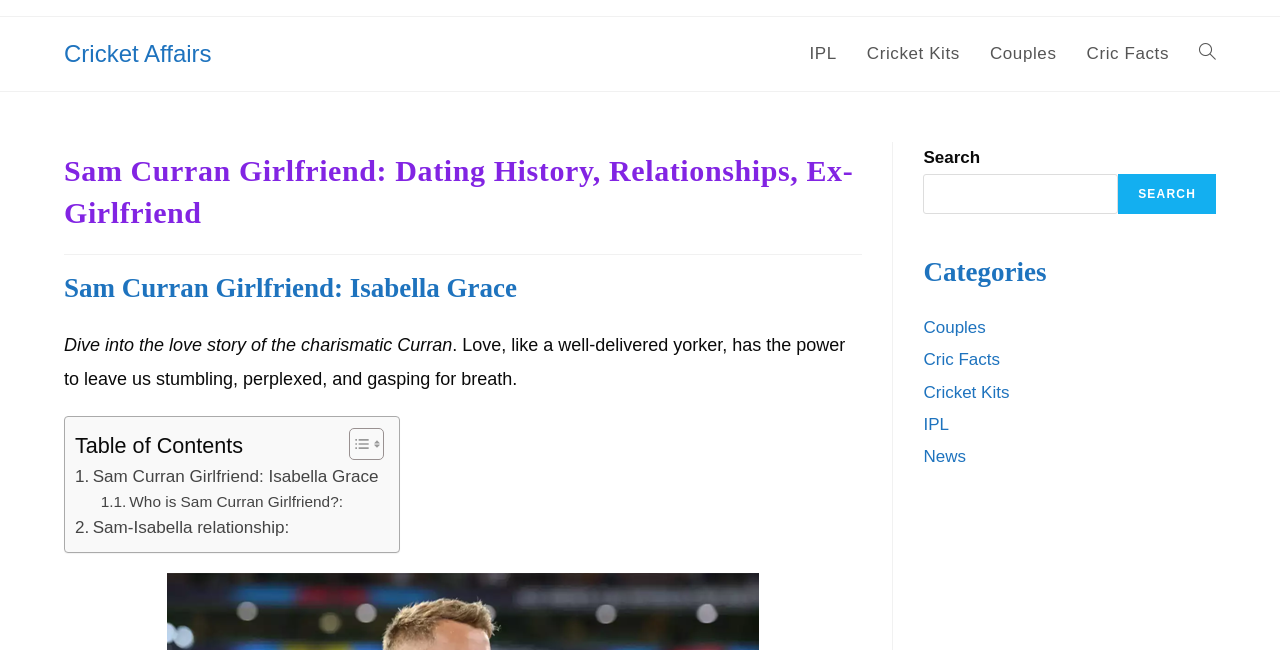Answer the question in a single word or phrase:
What is the purpose of the search box in the sidebar?

To search the website